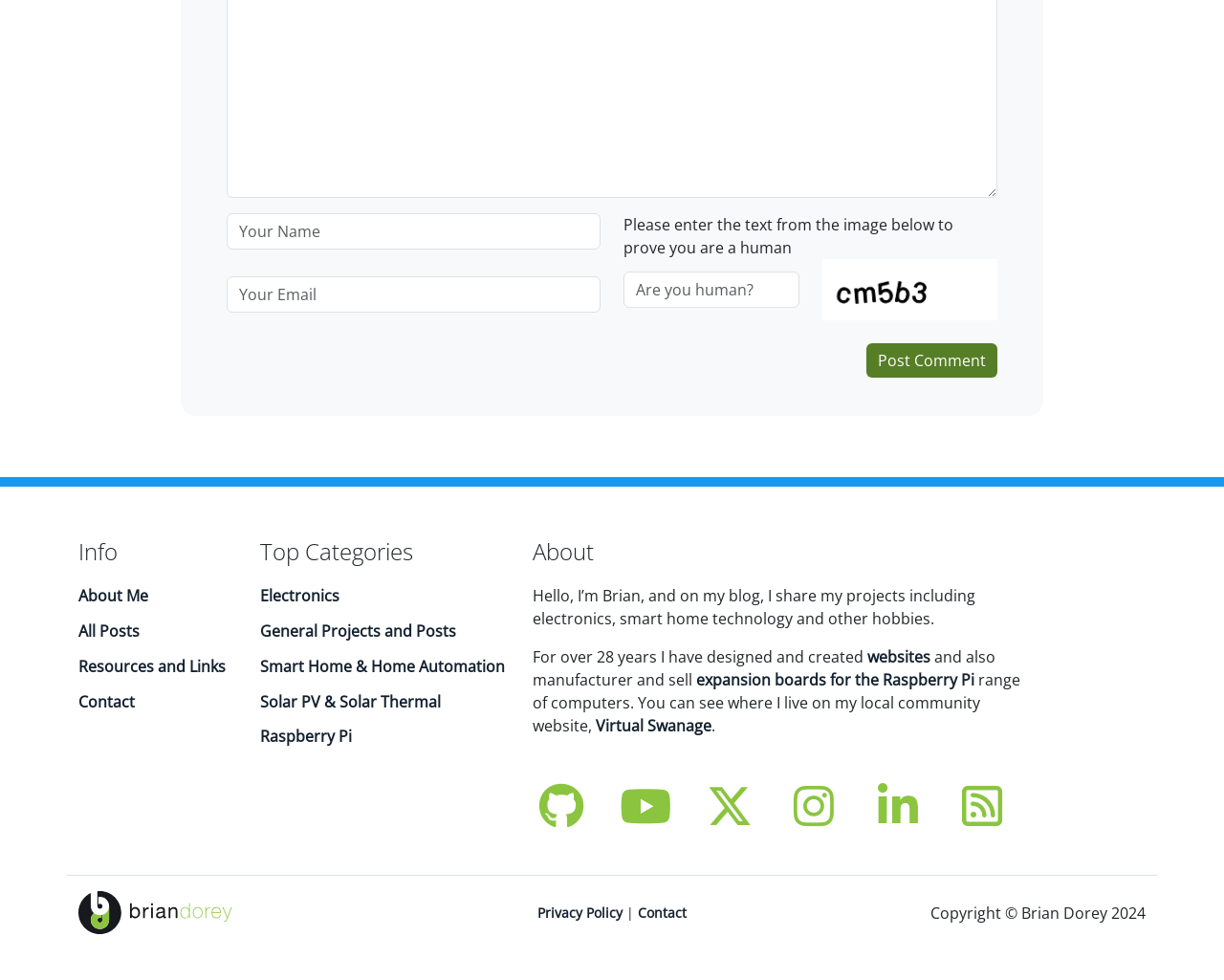Pinpoint the bounding box coordinates of the clickable area needed to execute the instruction: "Enter your name". The coordinates should be specified as four float numbers between 0 and 1, i.e., [left, top, right, bottom].

[0.185, 0.217, 0.491, 0.255]